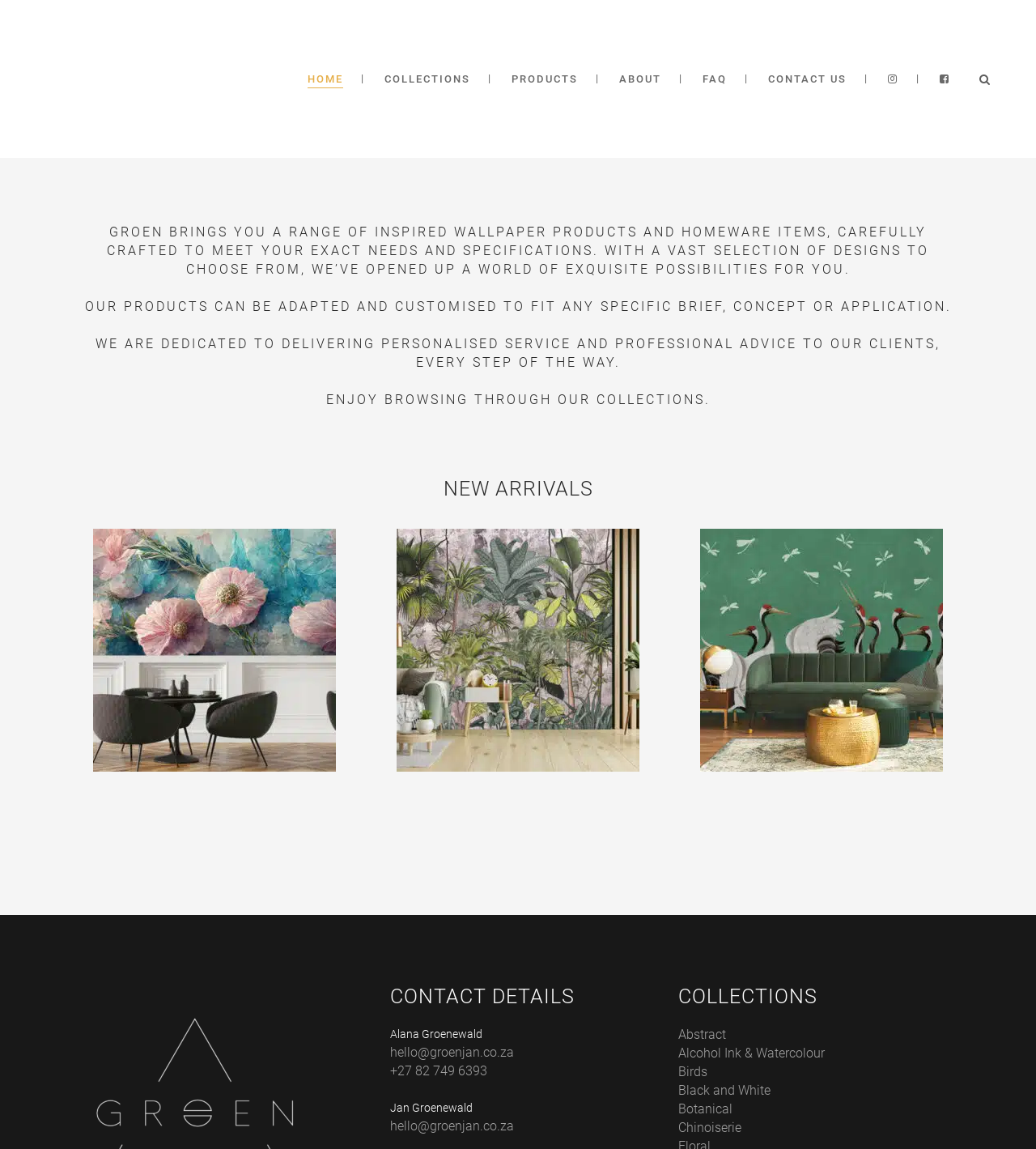Who is the contact person for enquiries?
Based on the visual details in the image, please answer the question thoroughly.

The contact details section mentions Alana Groenewald and Jan Groenewald as the contact persons for enquiries, along with their email addresses and phone numbers.